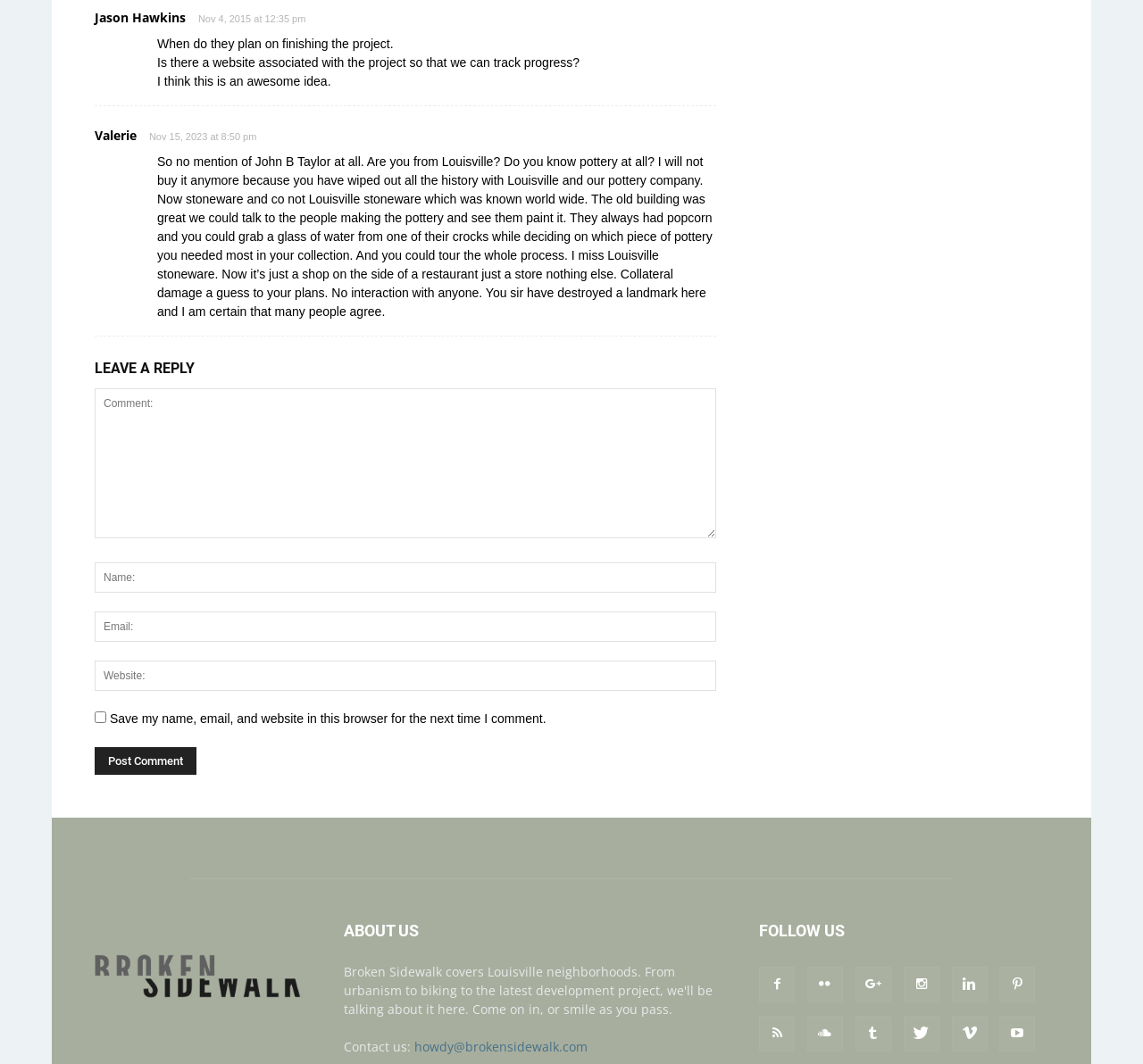Please provide the bounding box coordinates for the element that needs to be clicked to perform the instruction: "Enter your name in the 'Name:' field". The coordinates must consist of four float numbers between 0 and 1, formatted as [left, top, right, bottom].

[0.083, 0.529, 0.627, 0.557]